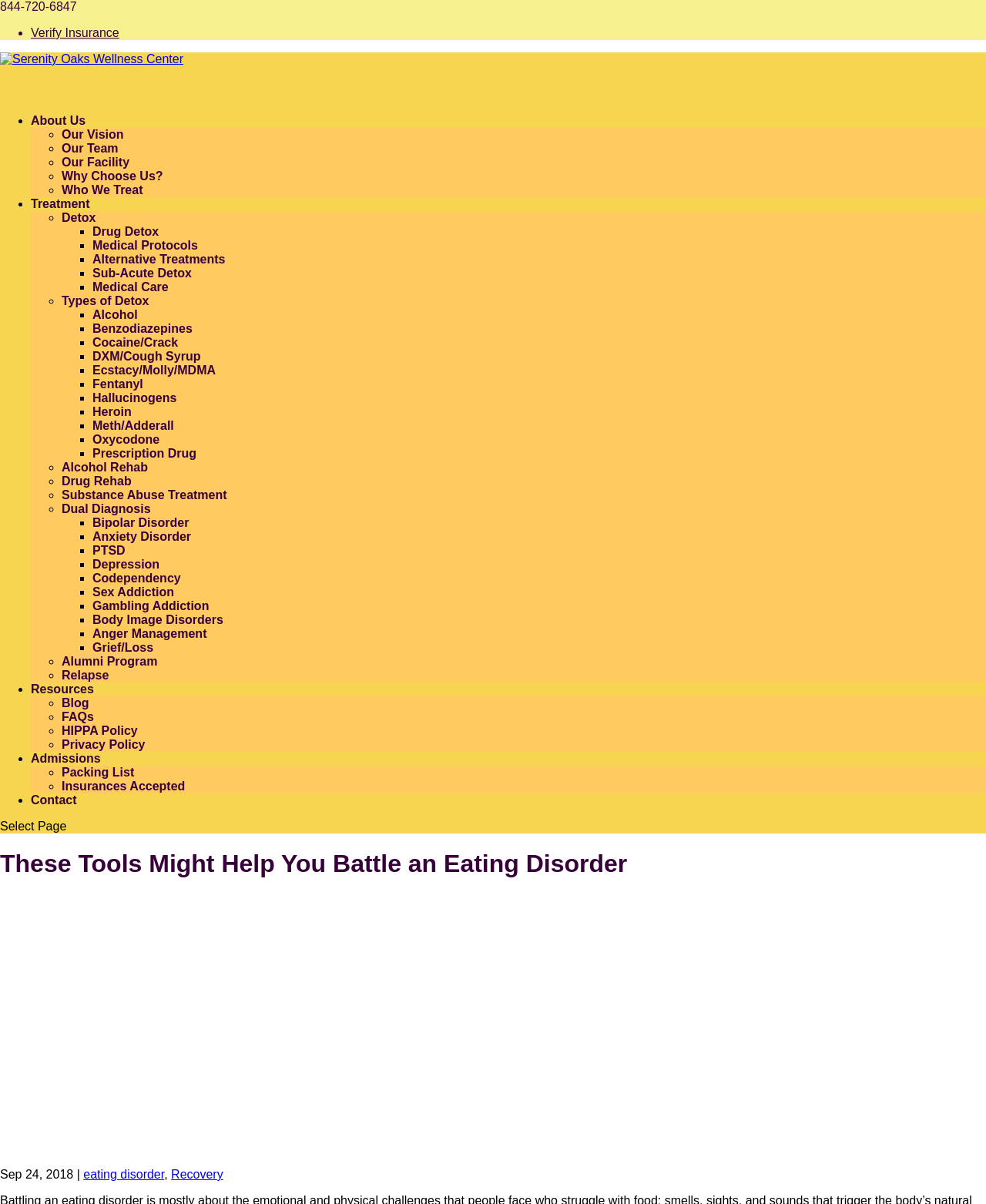Please determine the bounding box coordinates for the element that should be clicked to follow these instructions: "Click the Facebook link".

None